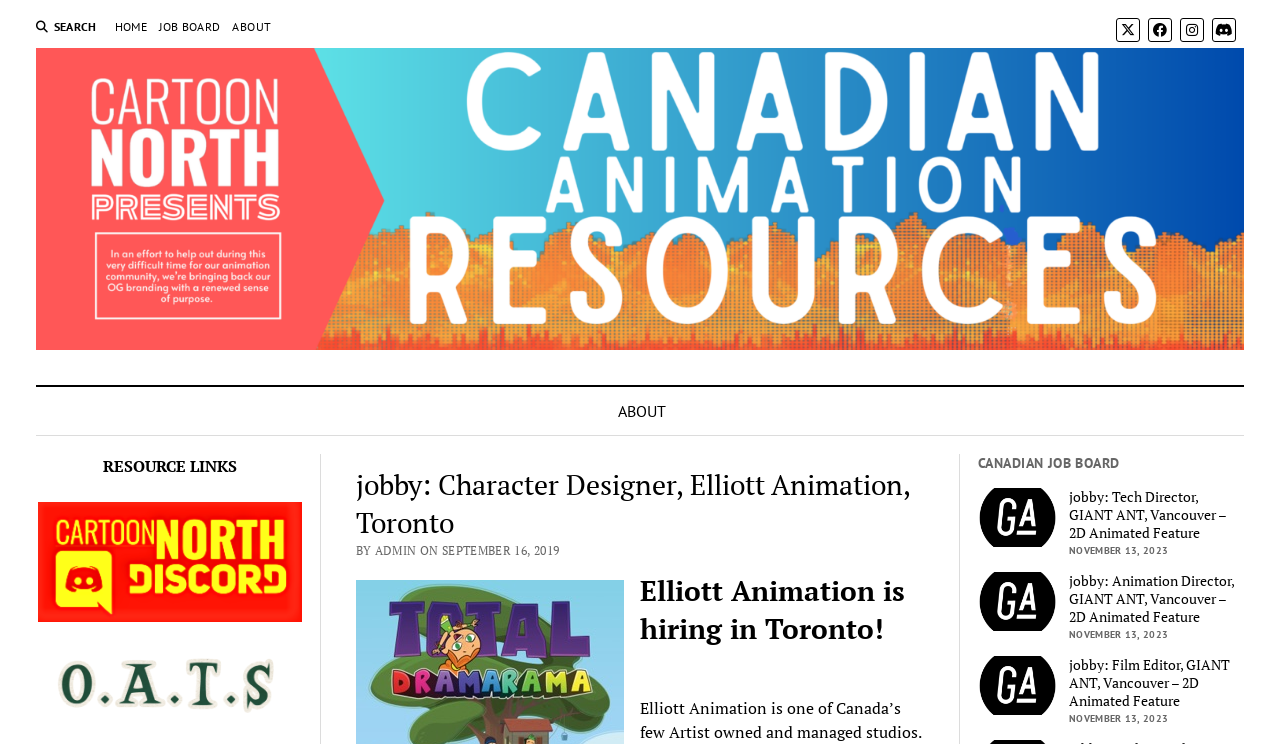Identify the bounding box coordinates for the UI element described as follows: "title="instagram"". Ensure the coordinates are four float numbers between 0 and 1, formatted as [left, top, right, bottom].

[0.922, 0.024, 0.941, 0.056]